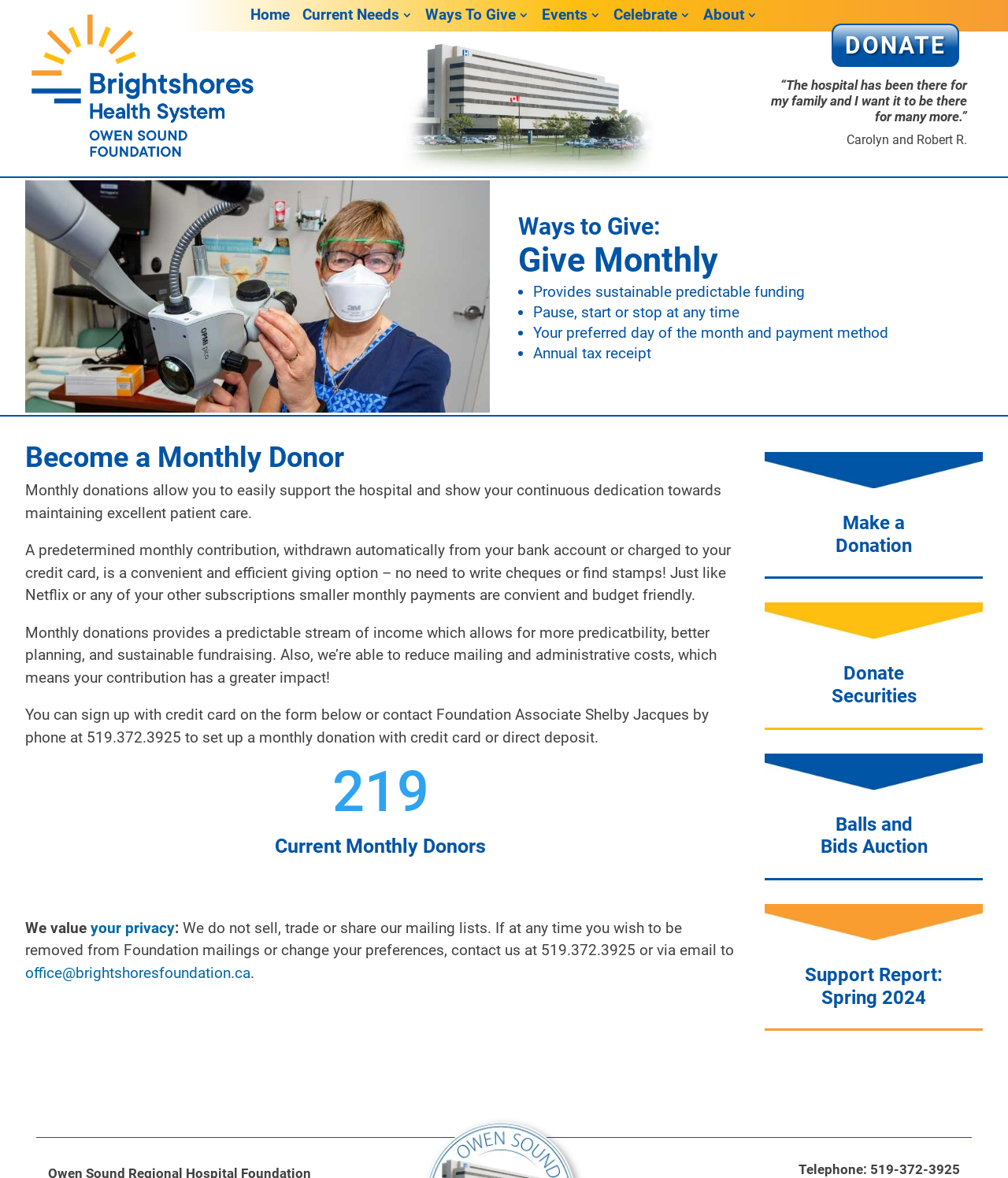Please locate the bounding box coordinates of the element that should be clicked to achieve the given instruction: "Click the 'DONATE' button".

[0.825, 0.02, 0.952, 0.057]